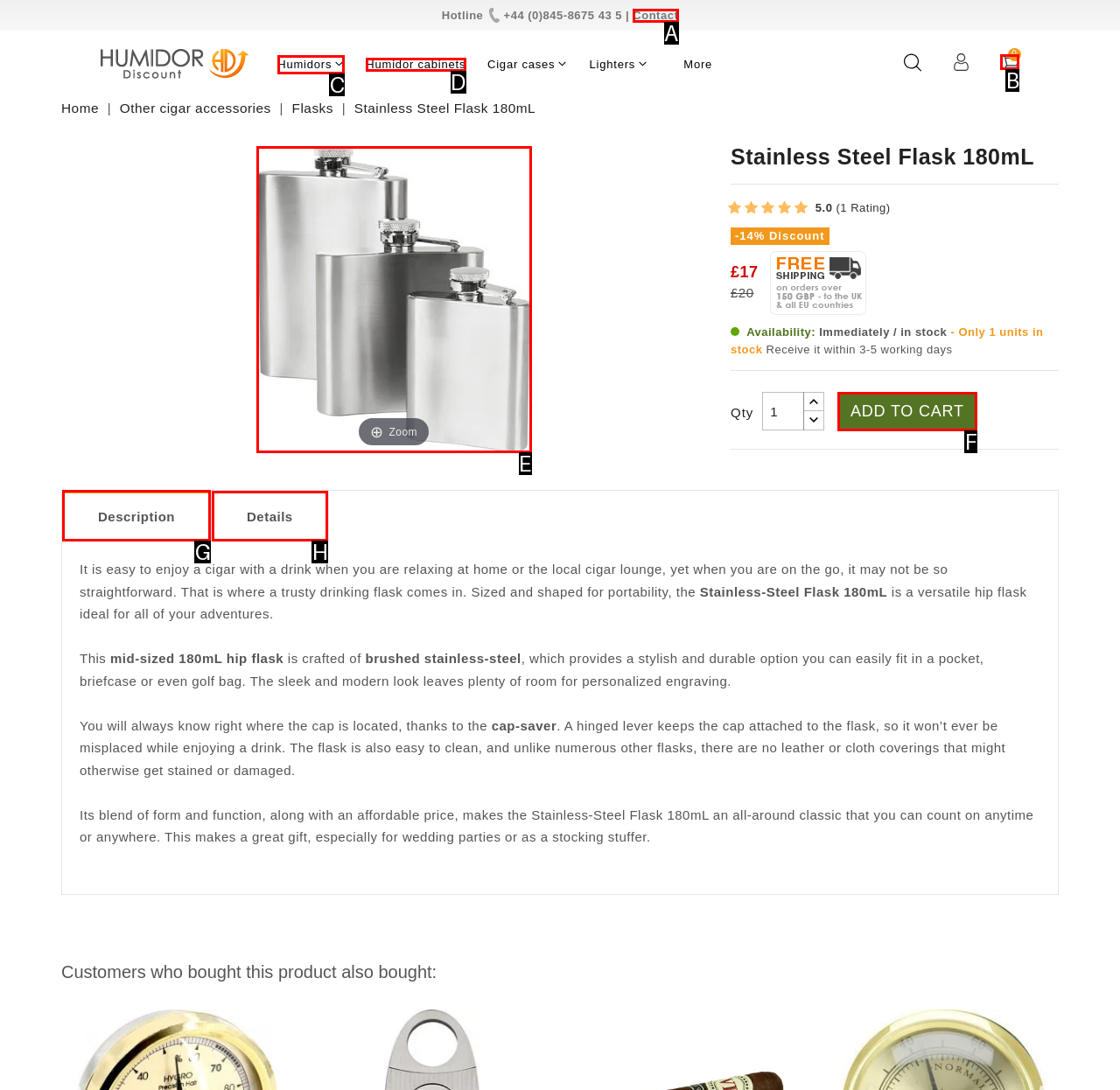Which HTML element should be clicked to fulfill the following task: Click the 'Description' tab?
Reply with the letter of the appropriate option from the choices given.

G